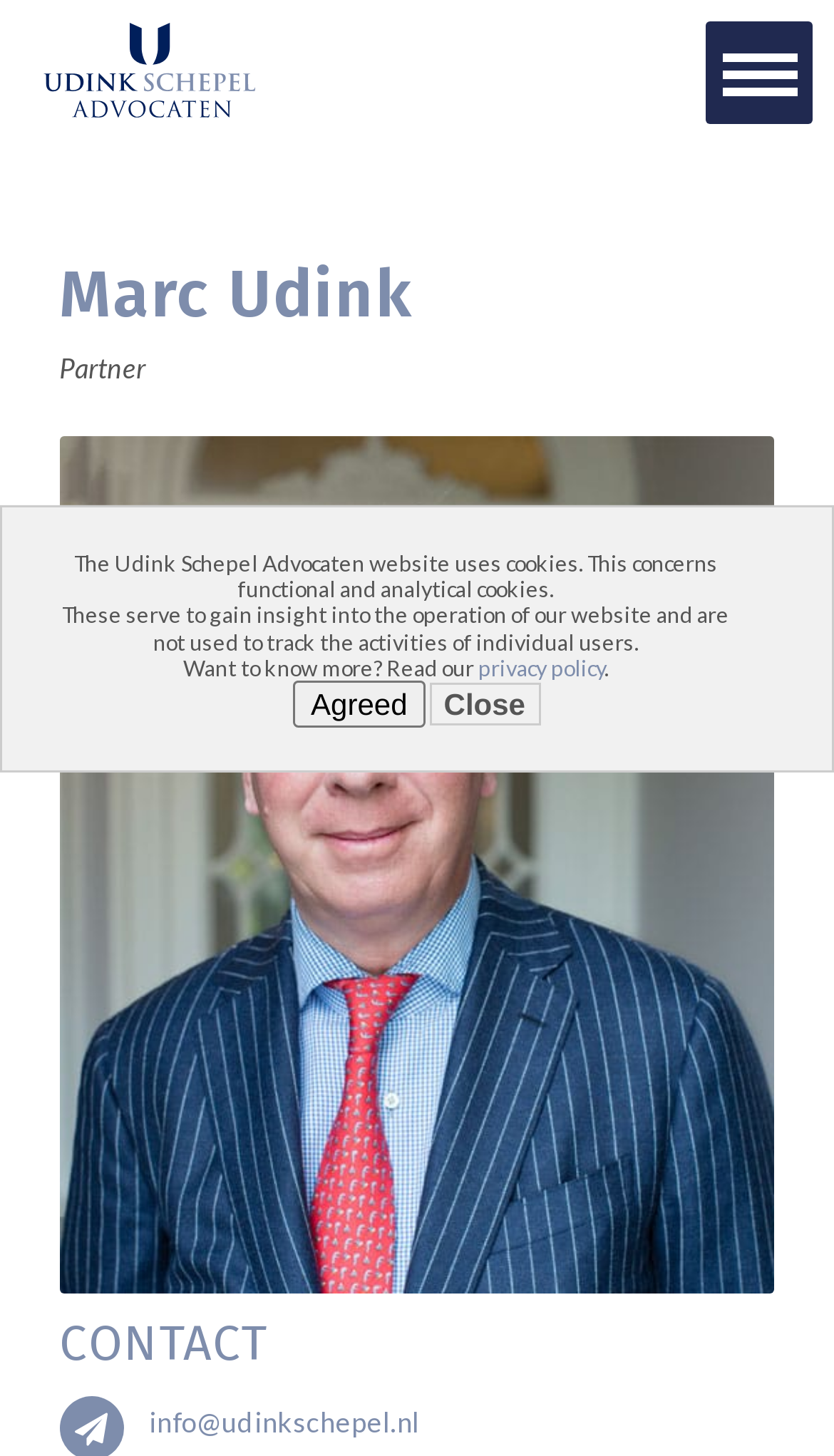What is the profession of Marc Udink?
Look at the webpage screenshot and answer the question with a detailed explanation.

Based on the webpage, I found a heading 'Marc Udink' and a static text 'Partner' below it, which suggests that Marc Udink is a partner in the law firm Udink Schepel Advocaten.